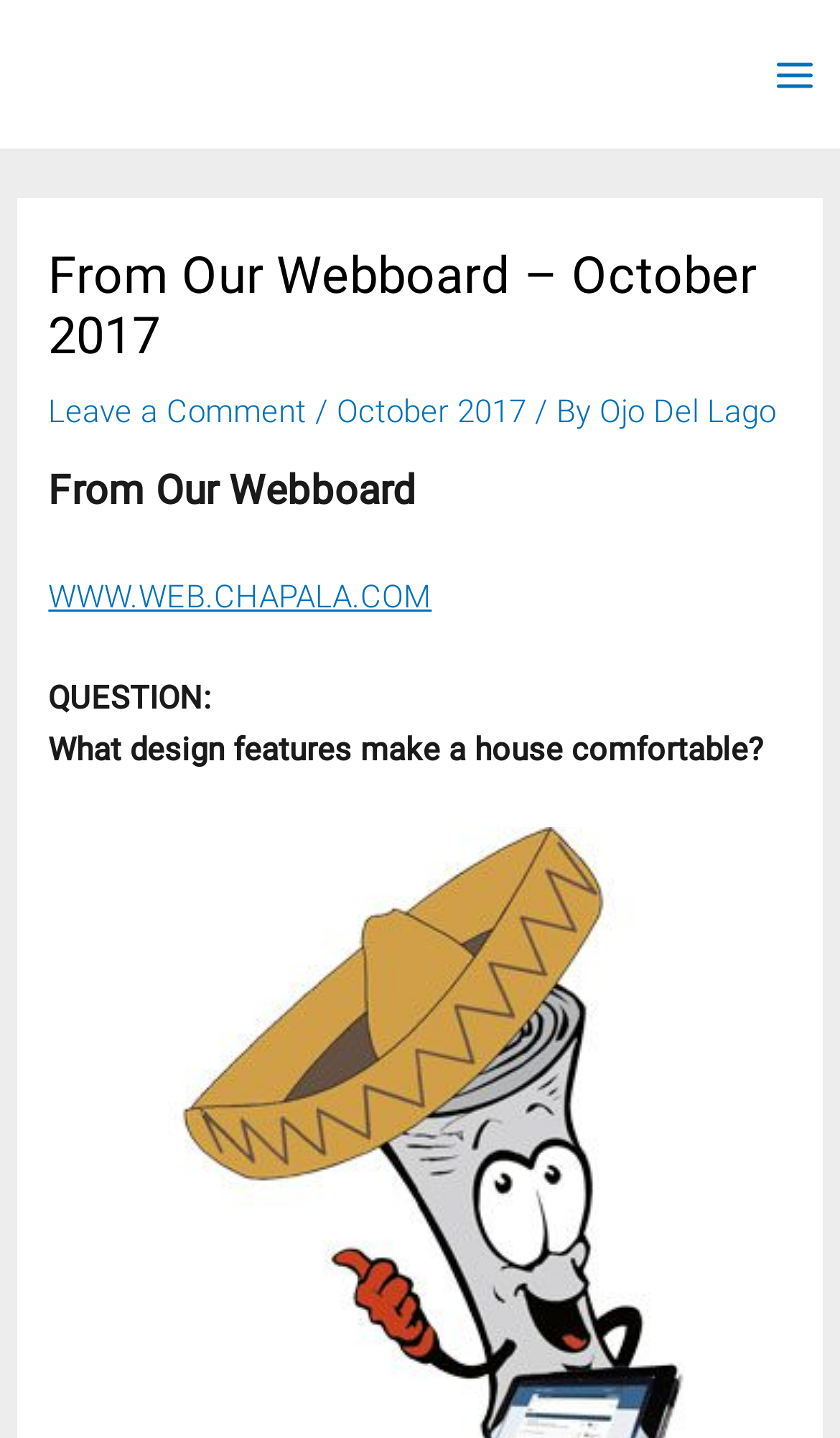What is the name of the webboard?
Relying on the image, give a concise answer in one word or a brief phrase.

From Our Webboard